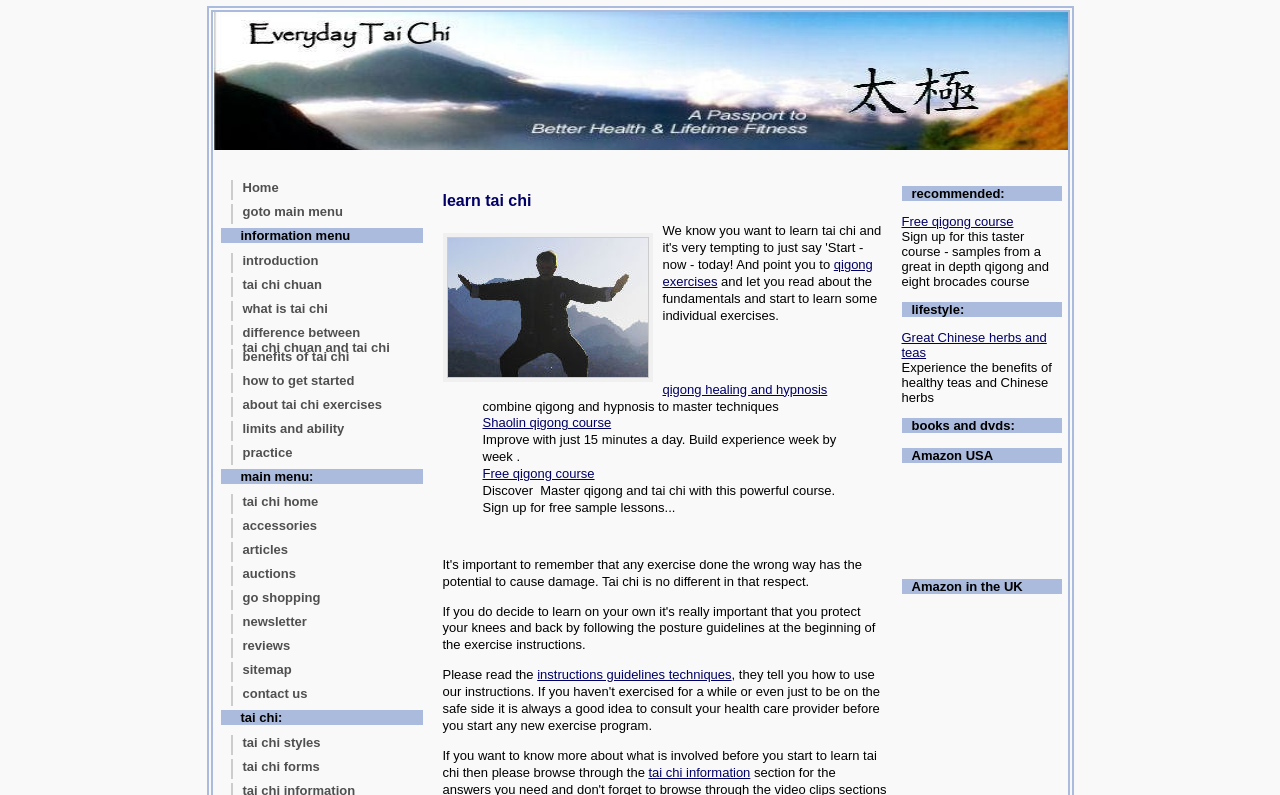Generate an in-depth caption that captures all aspects of the webpage.

This webpage is about learning Tai Chi, with a focus on getting started and understanding the basics. At the top, there is a large image related to everyday Tai Chi, taking up most of the width. Below the image, there are several links to different sections of the website, including the main menu, information menu, and various Tai Chi-related topics.

On the left side, there is a column of links to different parts of the website, including the main menu, Tai Chi styles, forms, and benefits. This column takes up about a quarter of the page width.

On the right side, there are three sections with headings: "Recommended", "Lifestyle", and "Books and DVDs". The "Recommended" section has a link to a free Qigong course and a brief description. The "Lifestyle" section has a link to Chinese herbs and teas, along with a brief description. The "Books and DVDs" section has two iframes, one for Amazon USA and one for Amazon UK.

Below these sections, there is a heading "Learn Tai Chi" with an image of a man doing Qigong exercises. This is followed by links to Qigong exercises, Qigong healing and hypnosis, and a Shaolin Qigong course, along with brief descriptions.

At the bottom of the page, there is a paragraph of text with links to instructions, guidelines, and techniques, as well as a link to Tai Chi information.

Overall, the webpage is well-organized and easy to navigate, with clear headings and concise descriptions. It provides a wealth of information and resources for those interested in learning Tai Chi.